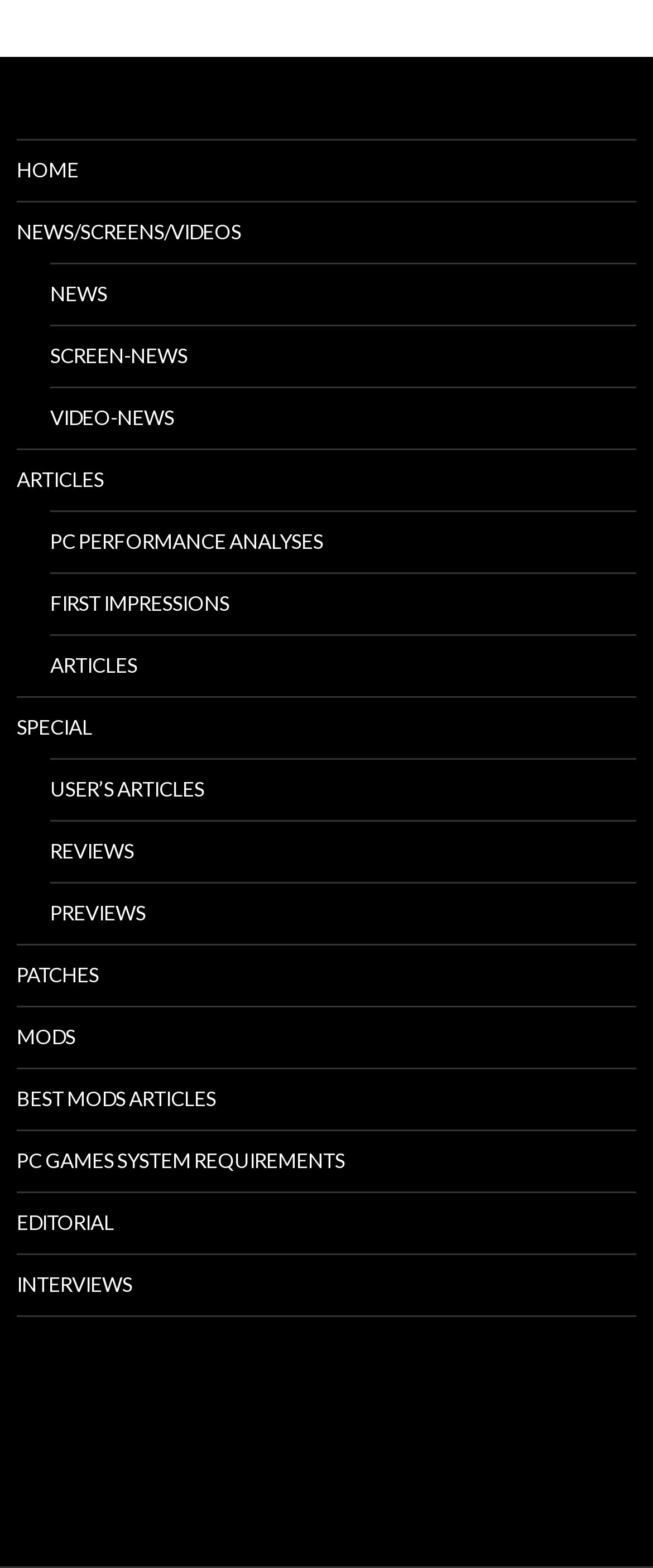Identify the bounding box coordinates of the section to be clicked to complete the task described by the following instruction: "view pc performance analyses". The coordinates should be four float numbers between 0 and 1, formatted as [left, top, right, bottom].

[0.077, 0.326, 0.974, 0.364]